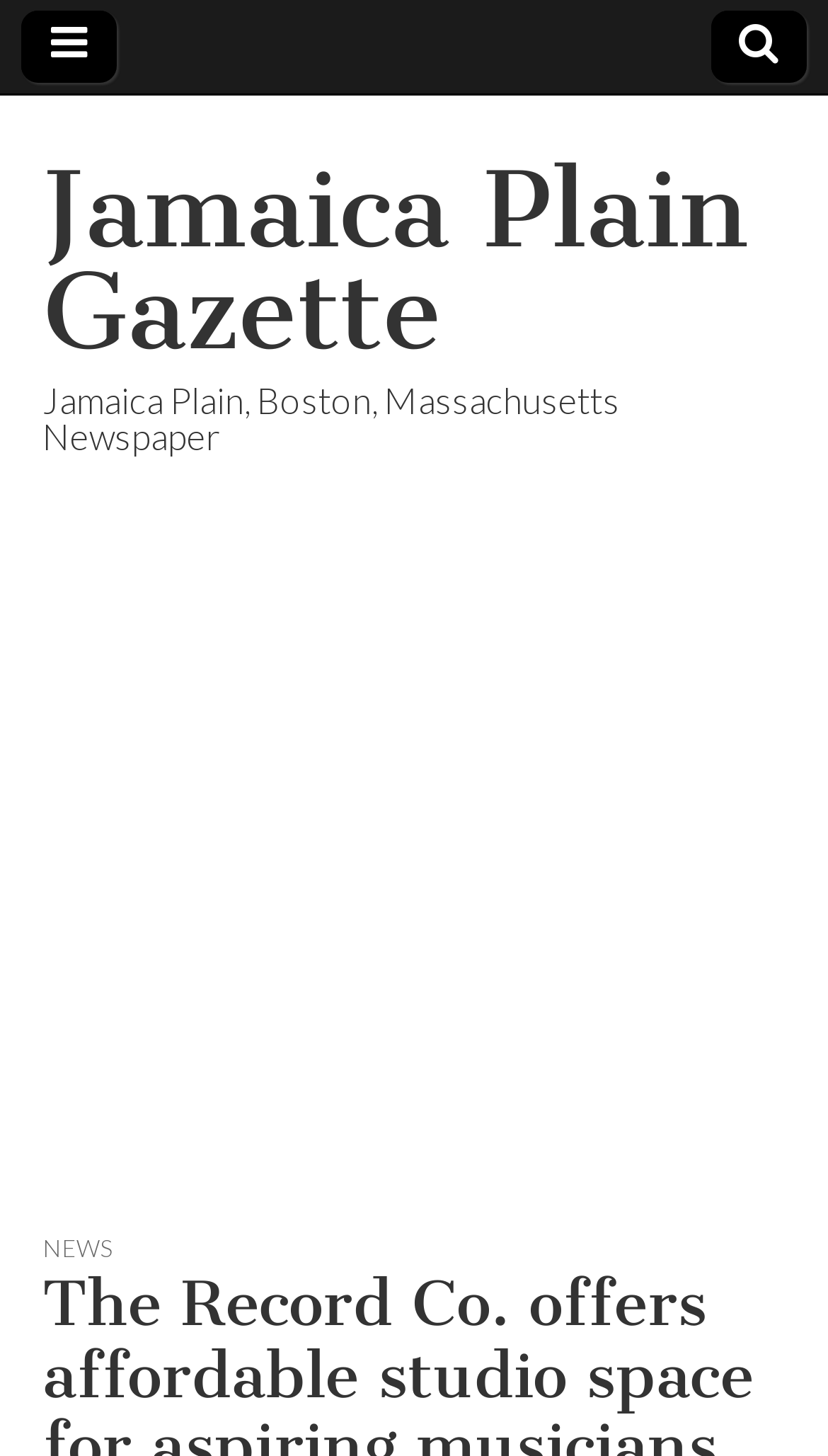What is the name of the newspaper?
Analyze the image and deliver a detailed answer to the question.

I found the answer by looking at the link element with the text 'Jamaica Plain Gazette' which is located at the top of the webpage, indicating that it is the name of the newspaper.